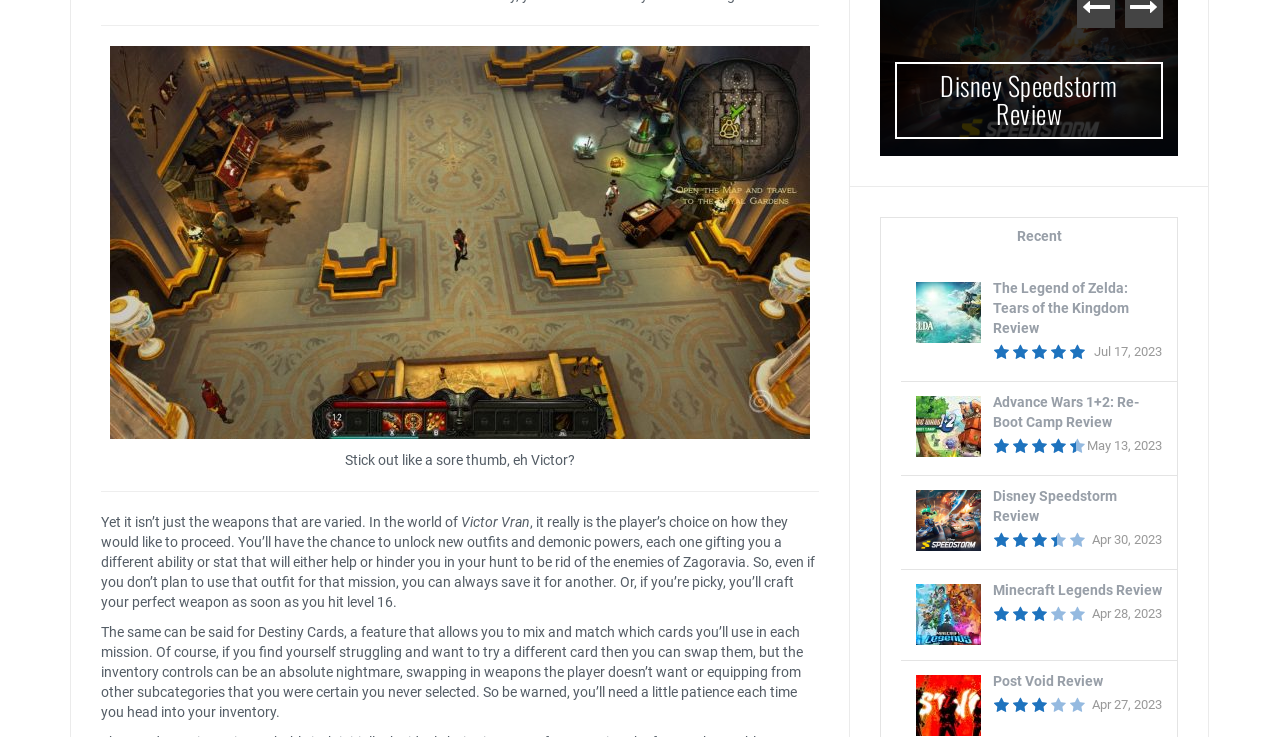What is the name of the image shown below the 'Disney Speedstorm Review' link?
Using the image, answer in one word or phrase.

Disney Speedstorm Nintendo Switch Key Art